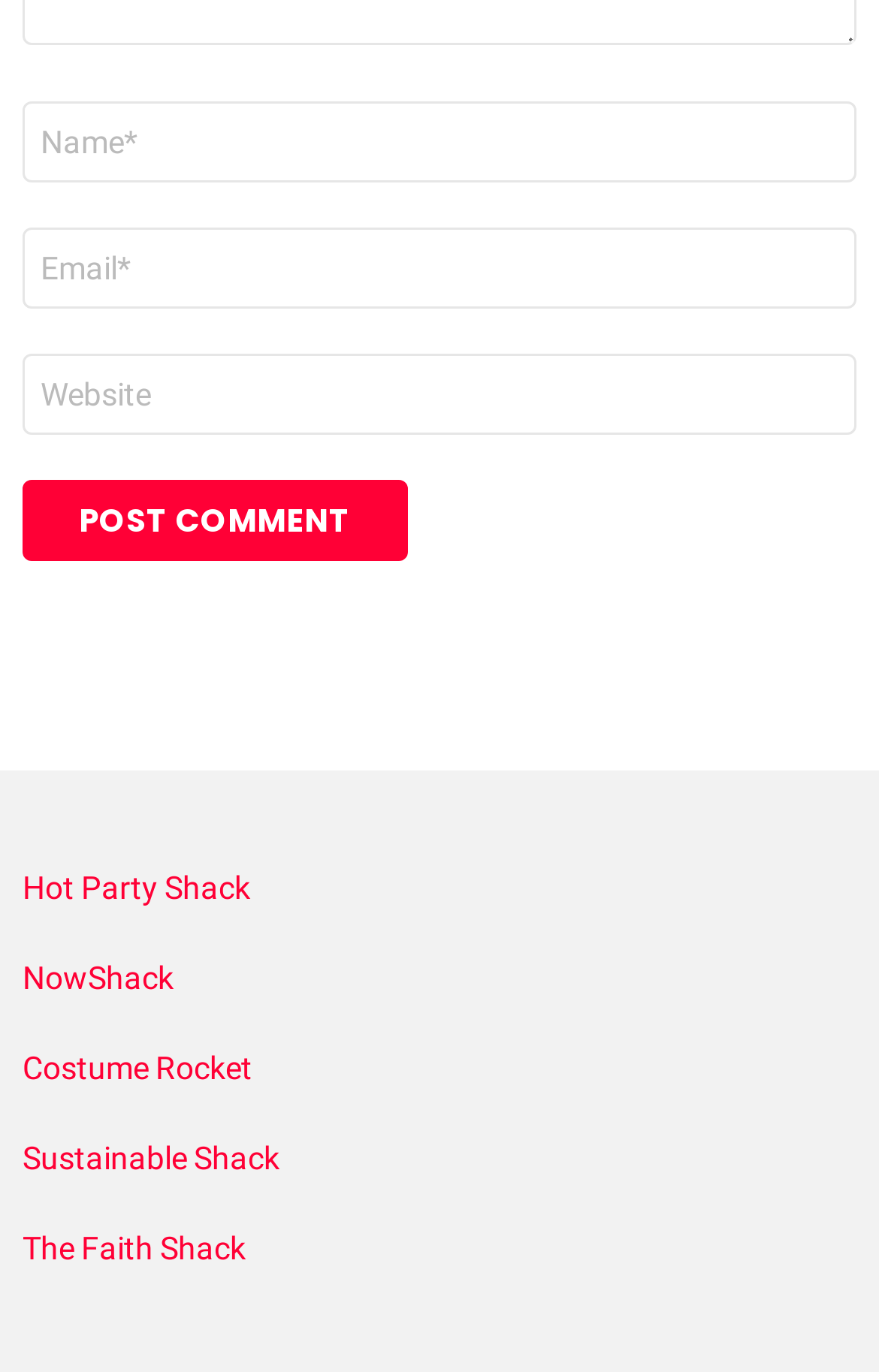Could you indicate the bounding box coordinates of the region to click in order to complete this instruction: "Post a comment".

[0.026, 0.349, 0.464, 0.408]